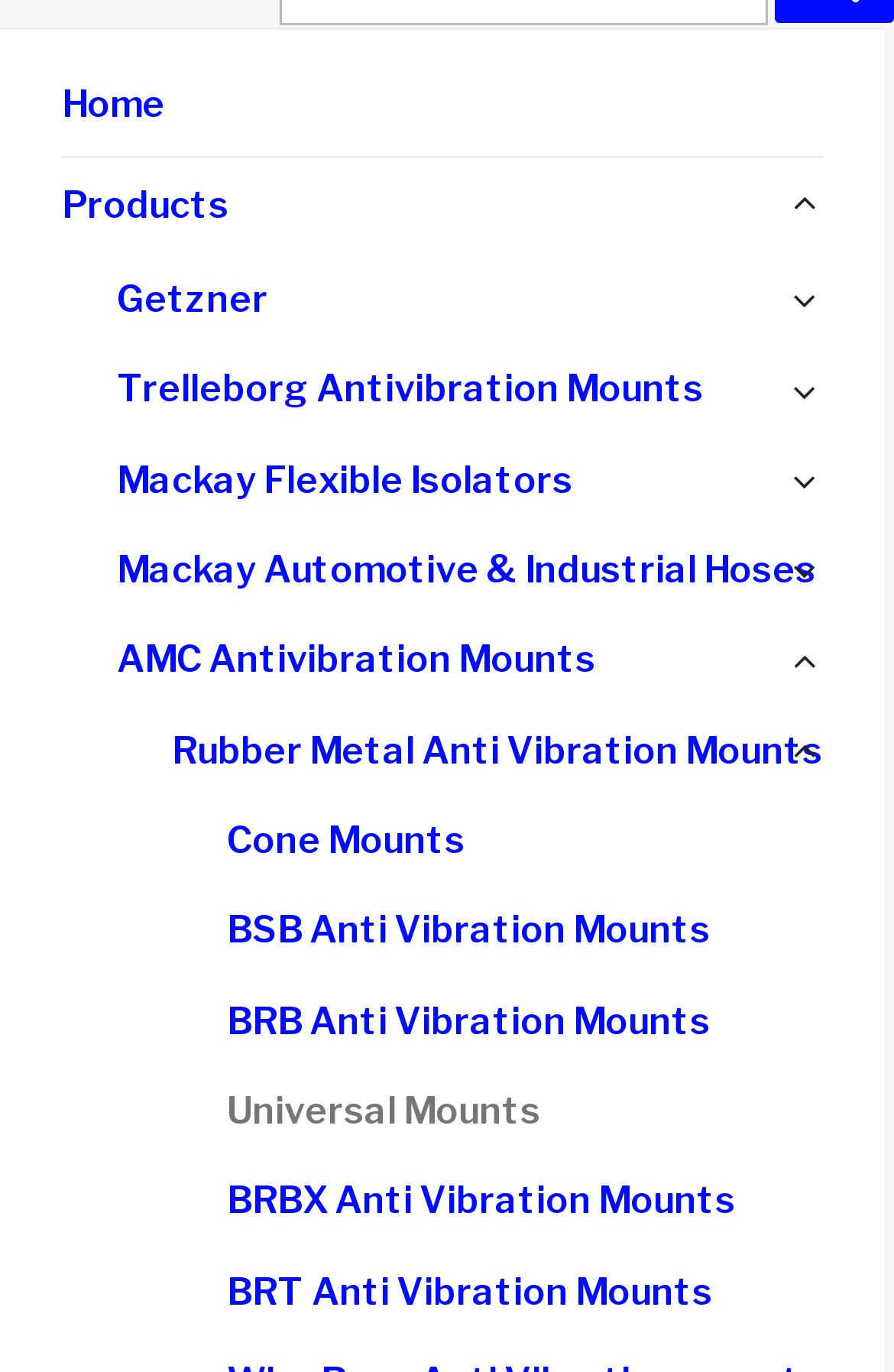Identify the bounding box coordinates of the HTML element based on this description: "Universal Mounts".

[0.254, 0.778, 0.921, 0.844]